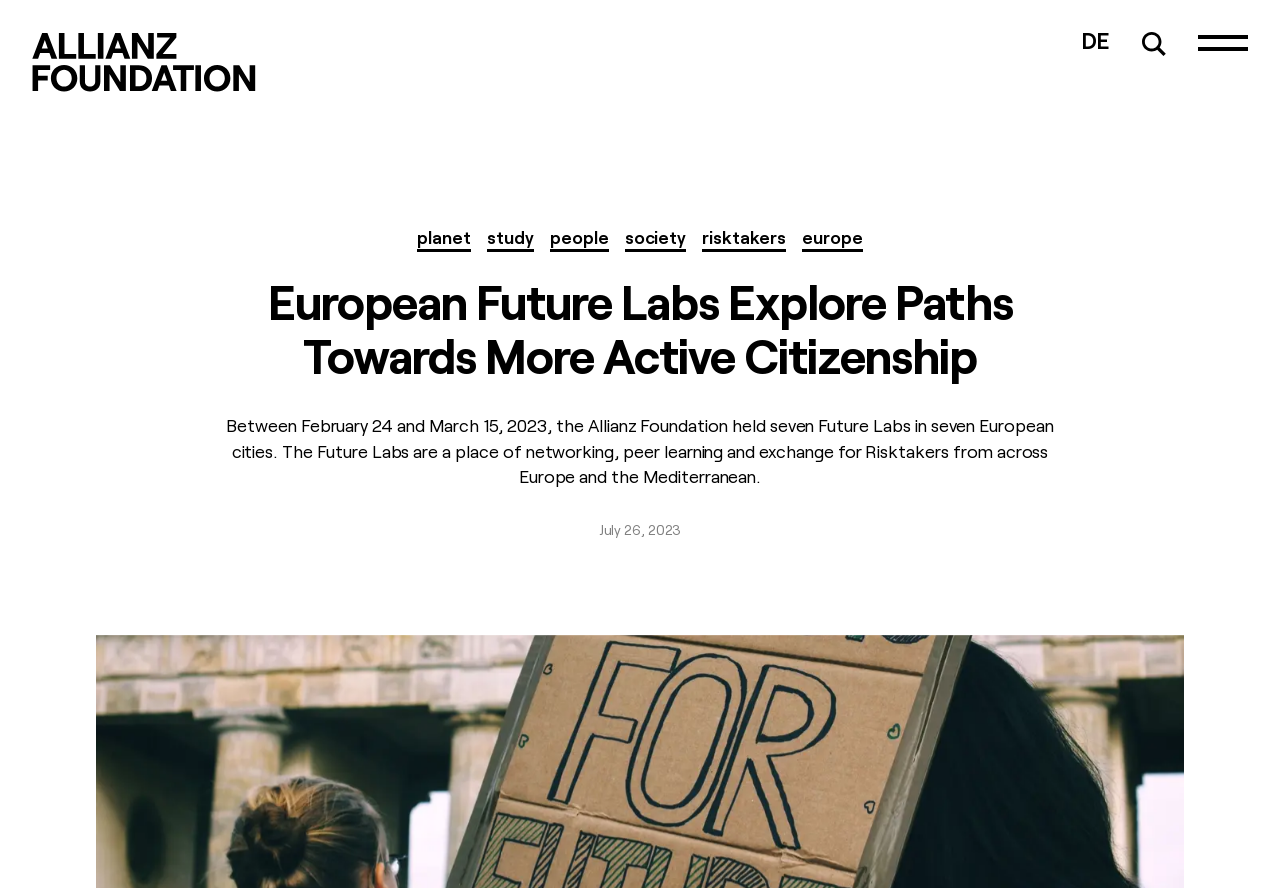Determine the bounding box coordinates of the clickable region to carry out the instruction: "Go to the HOME page".

None